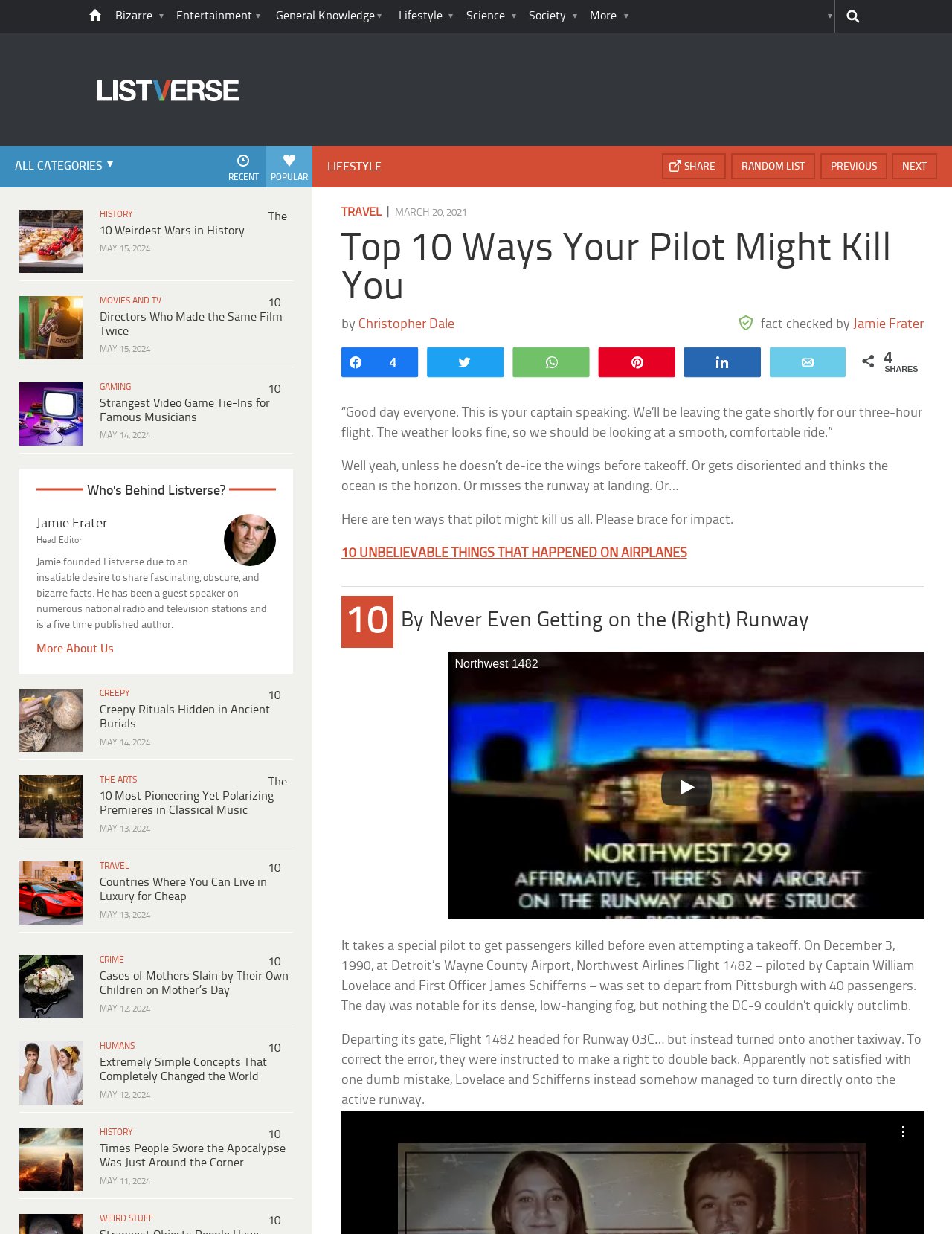Identify the bounding box coordinates of the clickable section necessary to follow the following instruction: "Read the article '10 Creepy Rituals Hidden in Ancient Burials'". The coordinates should be presented as four float numbers from 0 to 1, i.e., [left, top, right, bottom].

[0.214, 0.603, 0.35, 0.625]